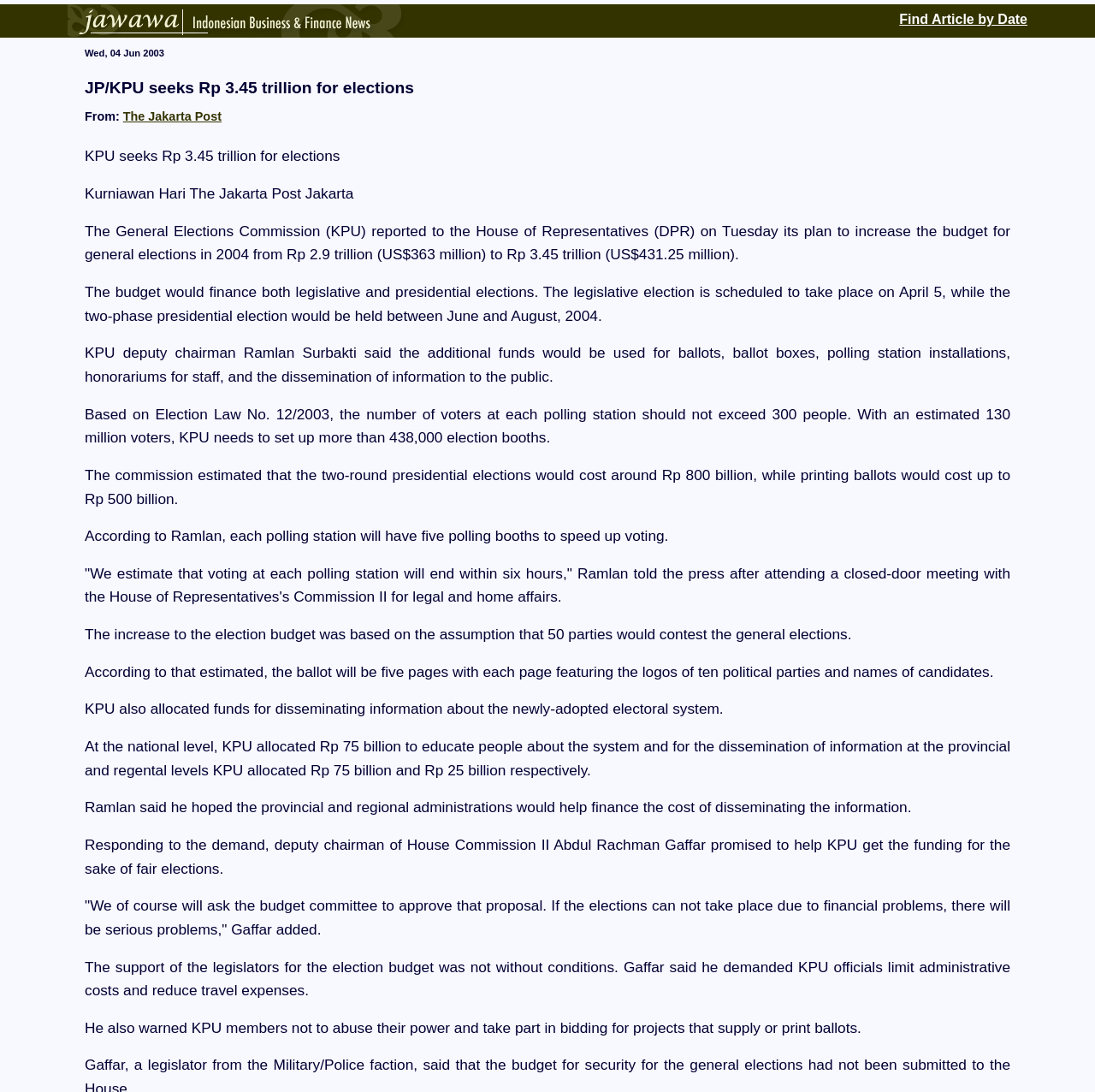How many voters are estimated to participate in the election?
Use the information from the screenshot to give a comprehensive response to the question.

I found the answer by reading the StaticText element that says 'Based on Election Law No. 12/2003, the number of voters at each polling station should not exceed 300 people. With an estimated 130 million voters, KPU needs to set up more than 438,000 election booths.' which is located in the main content of the webpage.